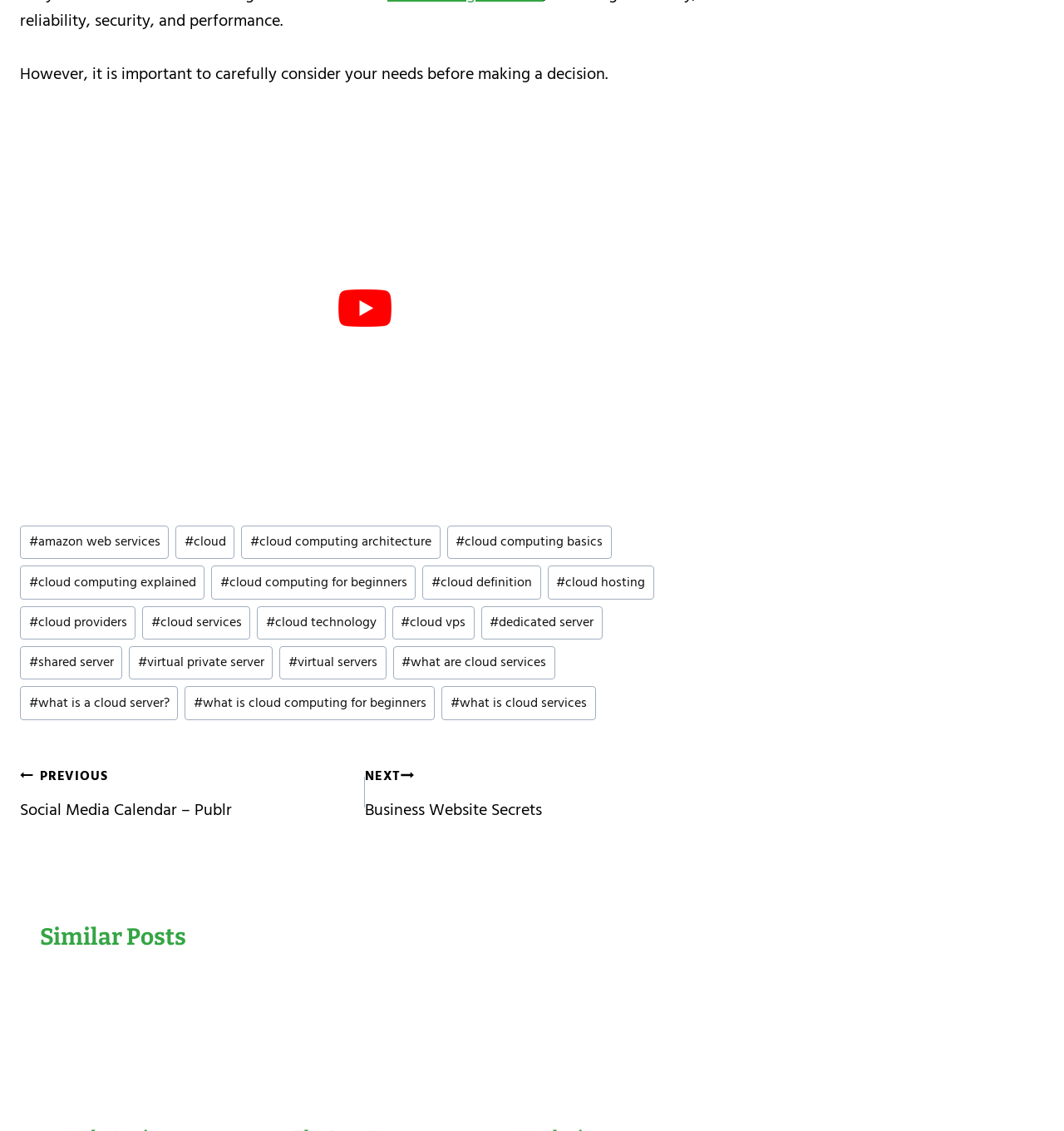What is the topic of the post?
Provide a detailed answer to the question using information from the image.

The topic of the post can be inferred from the image description 'best Website Hosting Uk Best Value Website Hosting Uk Popular Video' and the links in the footer section, which are related to cloud computing and website hosting.